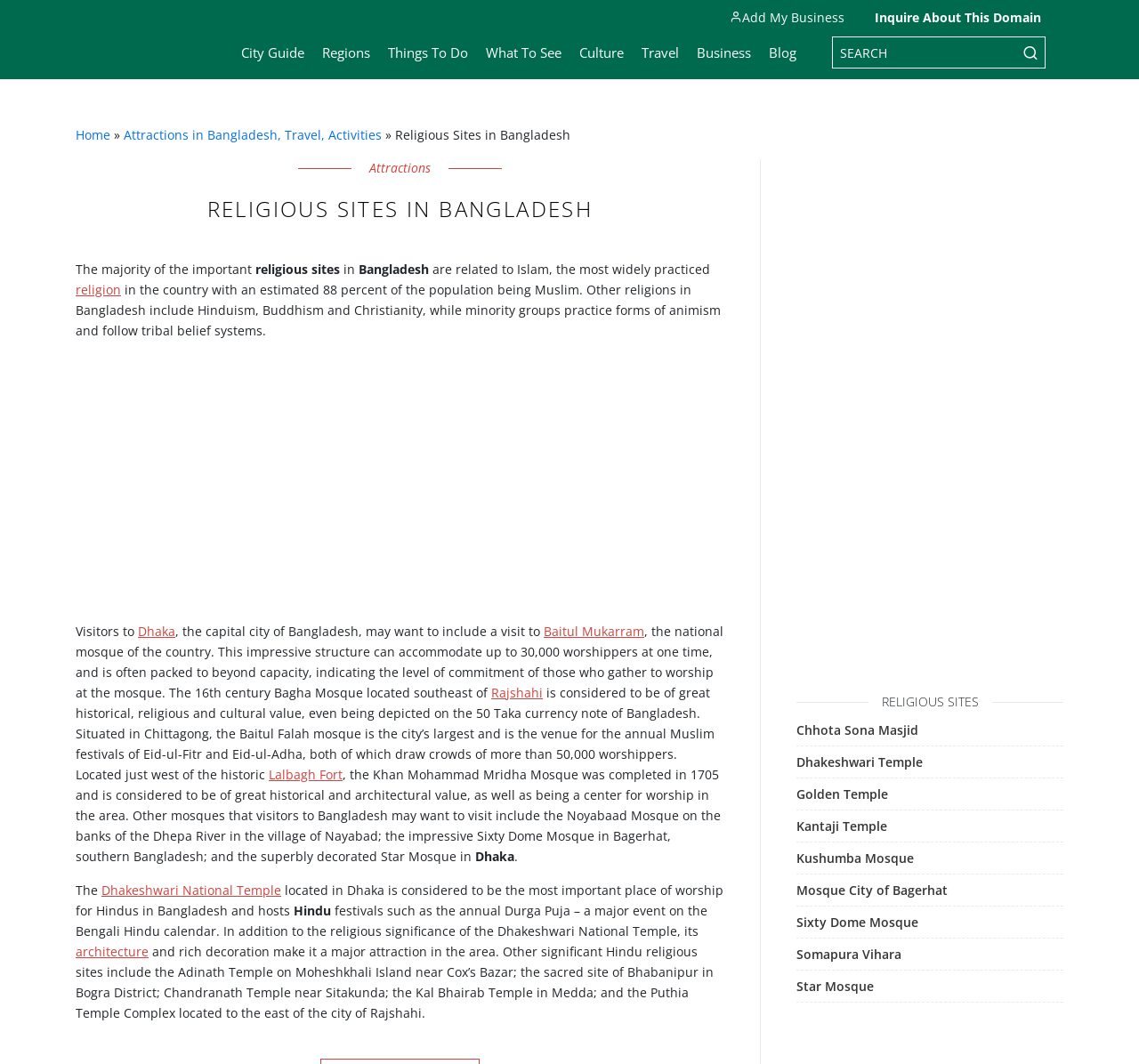Provide a one-word or short-phrase response to the question:
What is the name of the temple located in Dhaka that is considered to be the most important place of worship for Hindus in Bangladesh?

Dhakeshwari National Temple